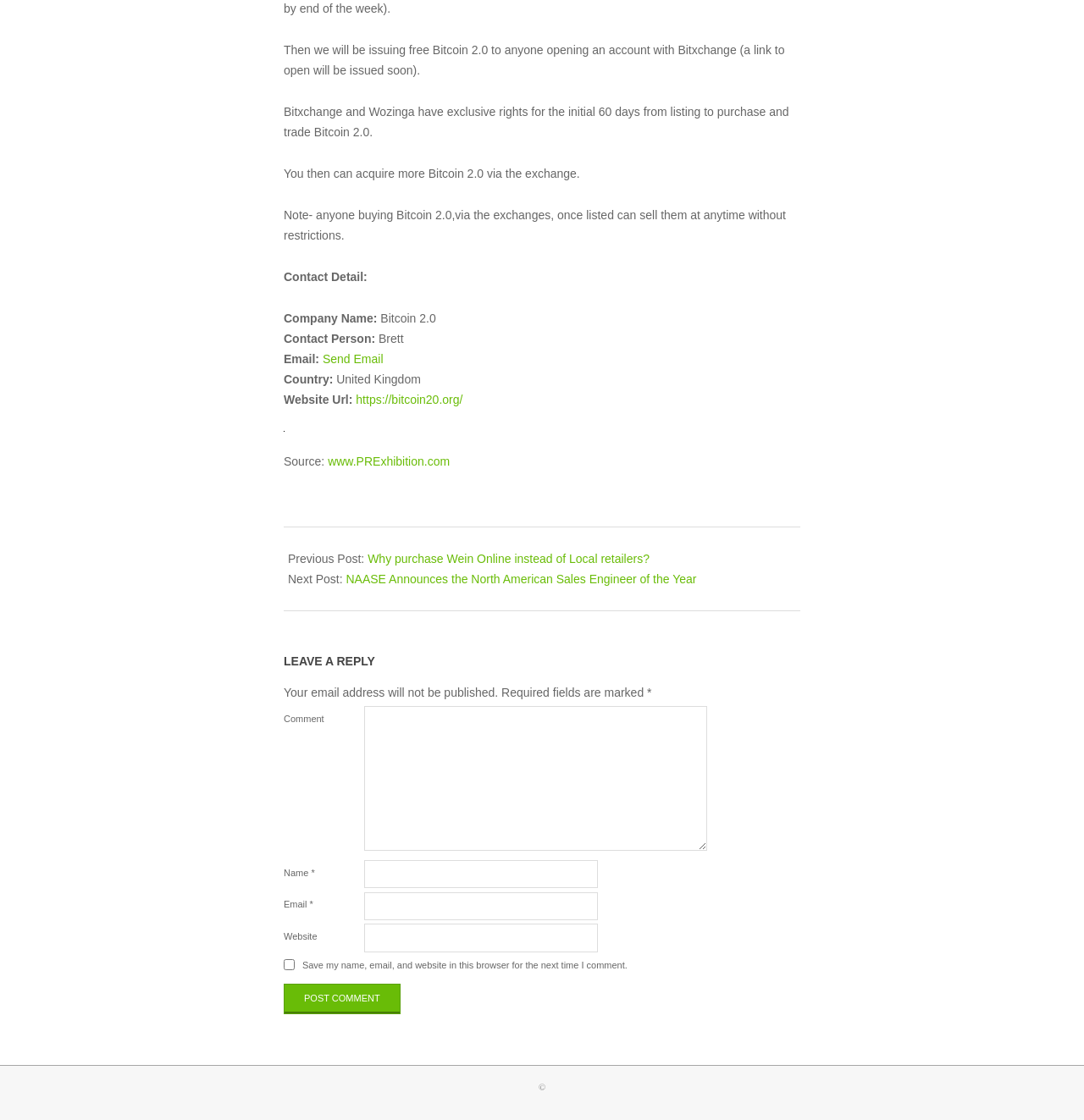Find the bounding box coordinates of the element's region that should be clicked in order to follow the given instruction: "Send an email". The coordinates should consist of four float numbers between 0 and 1, i.e., [left, top, right, bottom].

[0.298, 0.314, 0.354, 0.327]